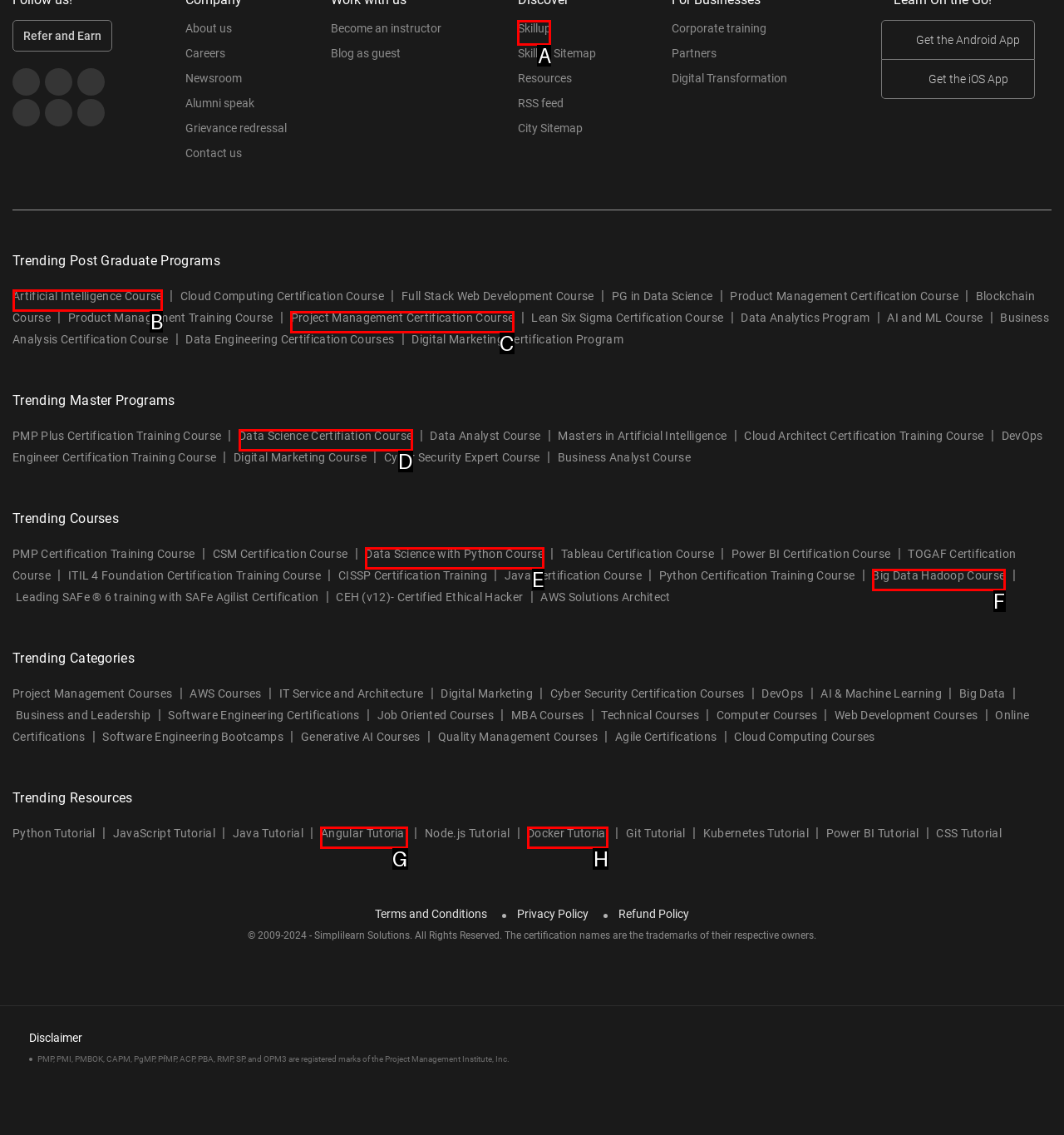From the given options, indicate the letter that corresponds to the action needed to complete this task: Learn about Artificial Intelligence Course. Respond with only the letter.

B